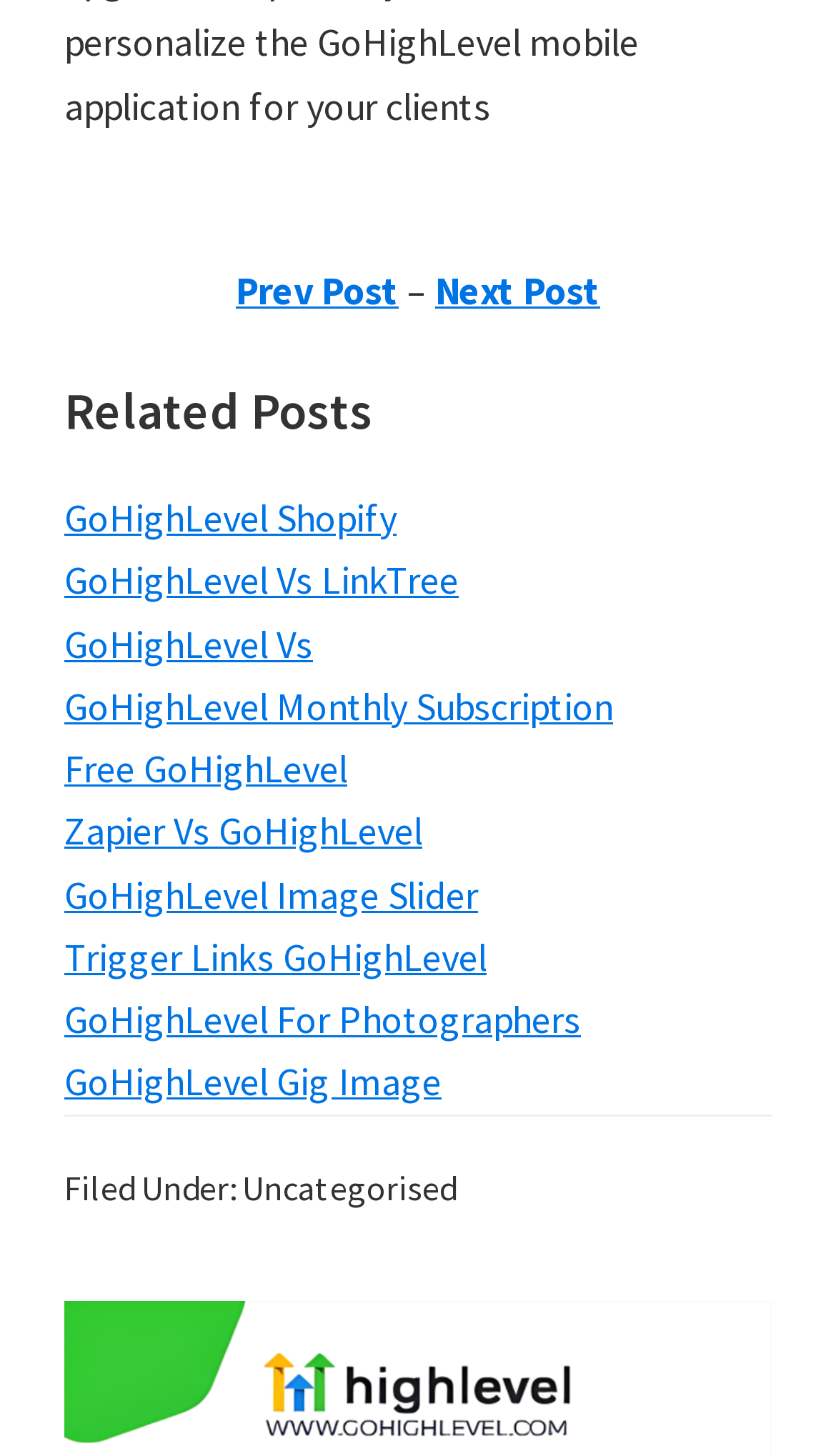What is the category of the current post?
Using the information from the image, give a concise answer in one word or a short phrase.

Uncategorised